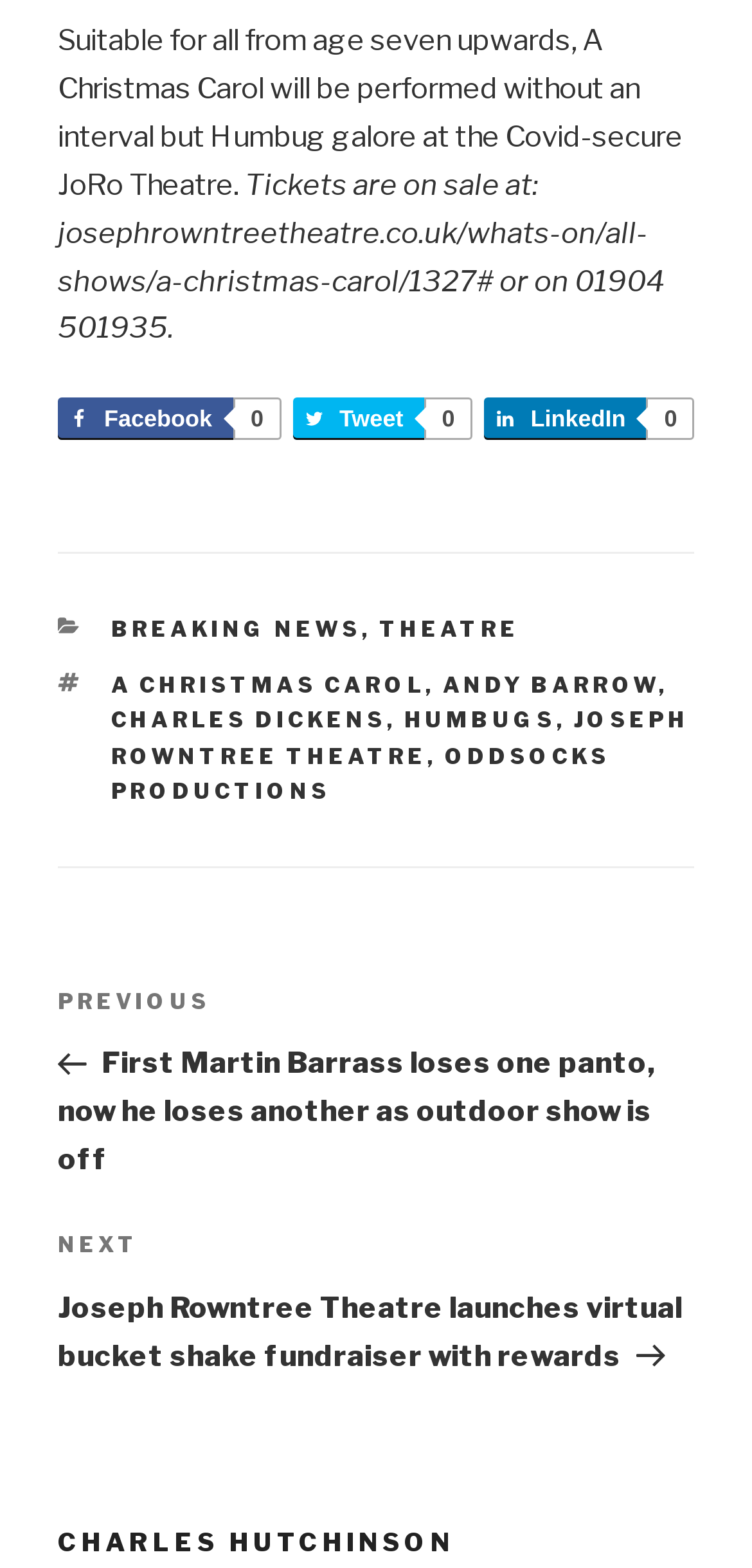Please identify the coordinates of the bounding box for the clickable region that will accomplish this instruction: "Read next post".

[0.077, 0.783, 0.923, 0.876]